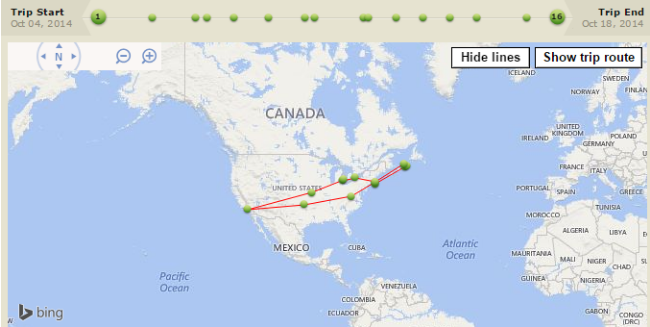How many days did the trip last?
Examine the screenshot and reply with a single word or phrase.

14 days